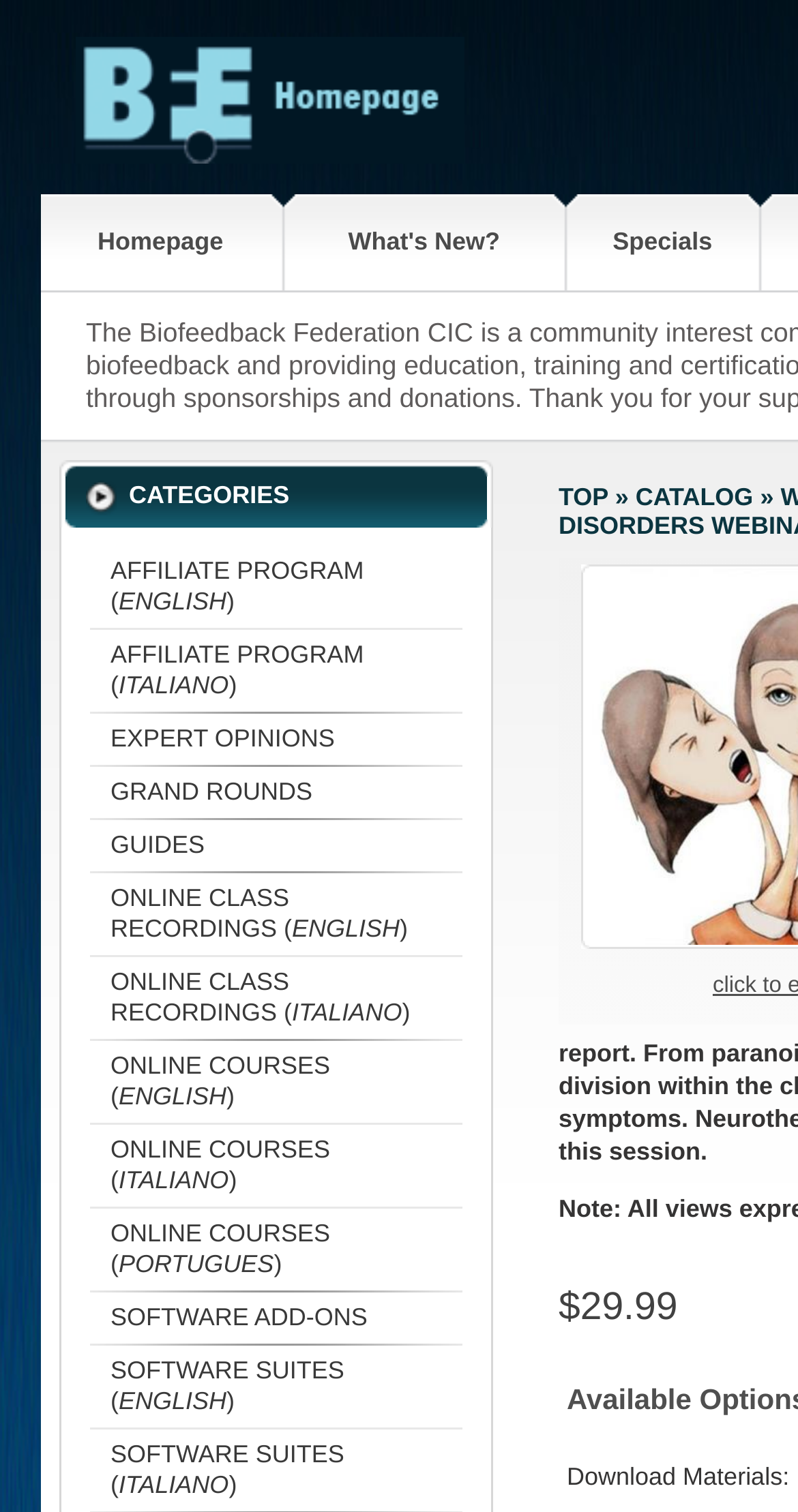Determine the bounding box coordinates for the clickable element required to fulfill the instruction: "Go to Affiliate Program (English)". Provide the coordinates as four float numbers between 0 and 1, i.e., [left, top, right, bottom].

[0.113, 0.36, 0.579, 0.415]